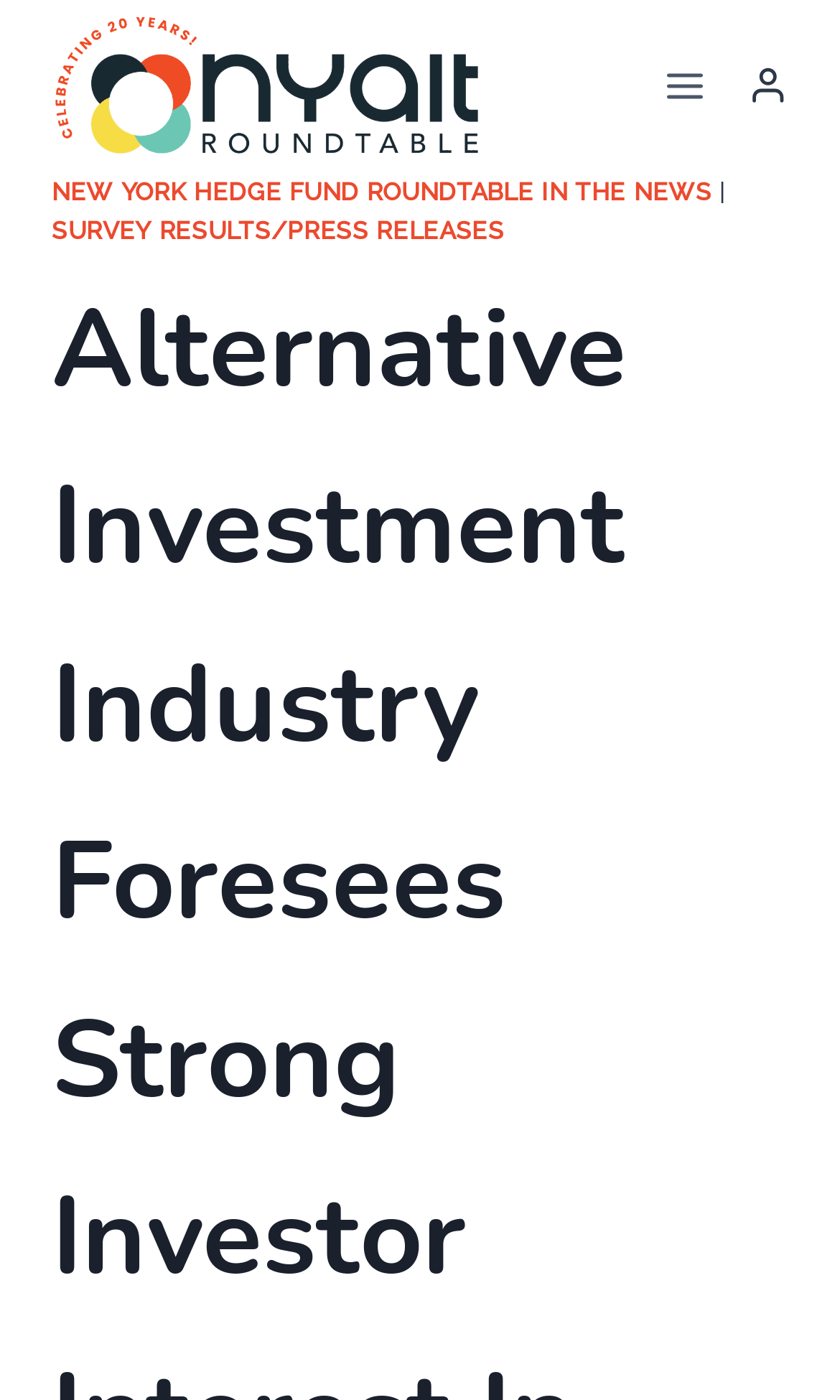Is the menu expanded?
Based on the visual content, answer with a single word or a brief phrase.

No